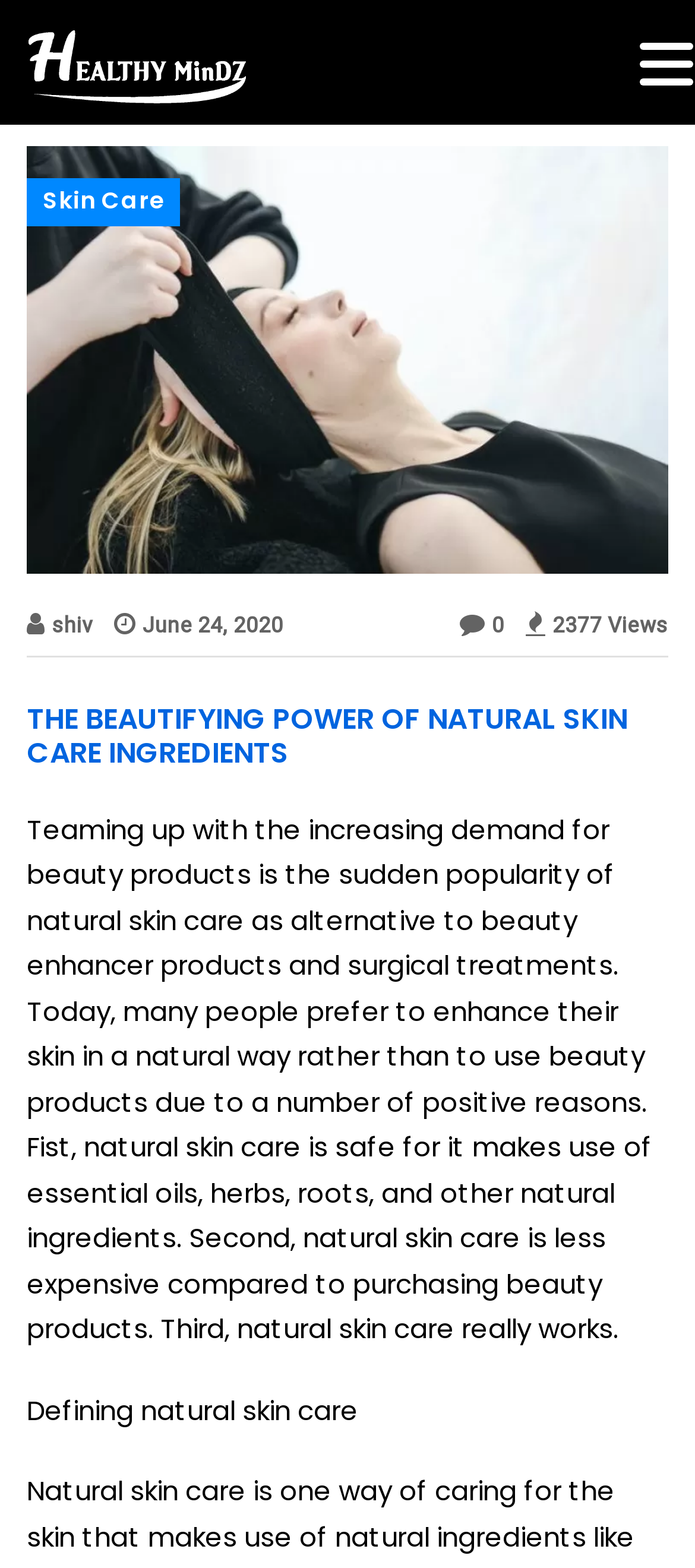Please give a concise answer to this question using a single word or phrase: 
What is the advantage of natural skin care?

It is safe